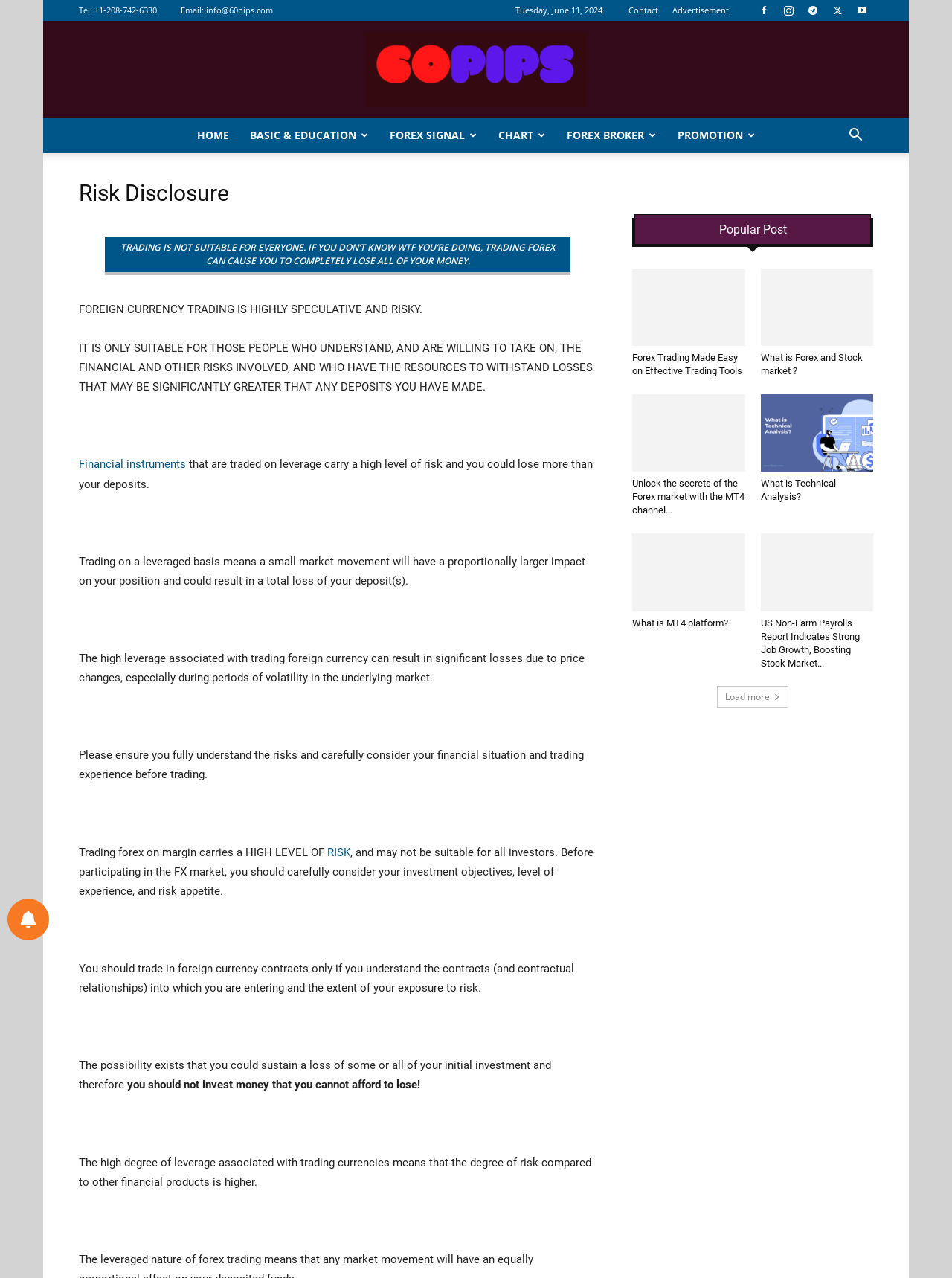Find the bounding box coordinates of the element you need to click on to perform this action: 'Contact us'. The coordinates should be represented by four float values between 0 and 1, in the format [left, top, right, bottom].

[0.66, 0.003, 0.691, 0.012]